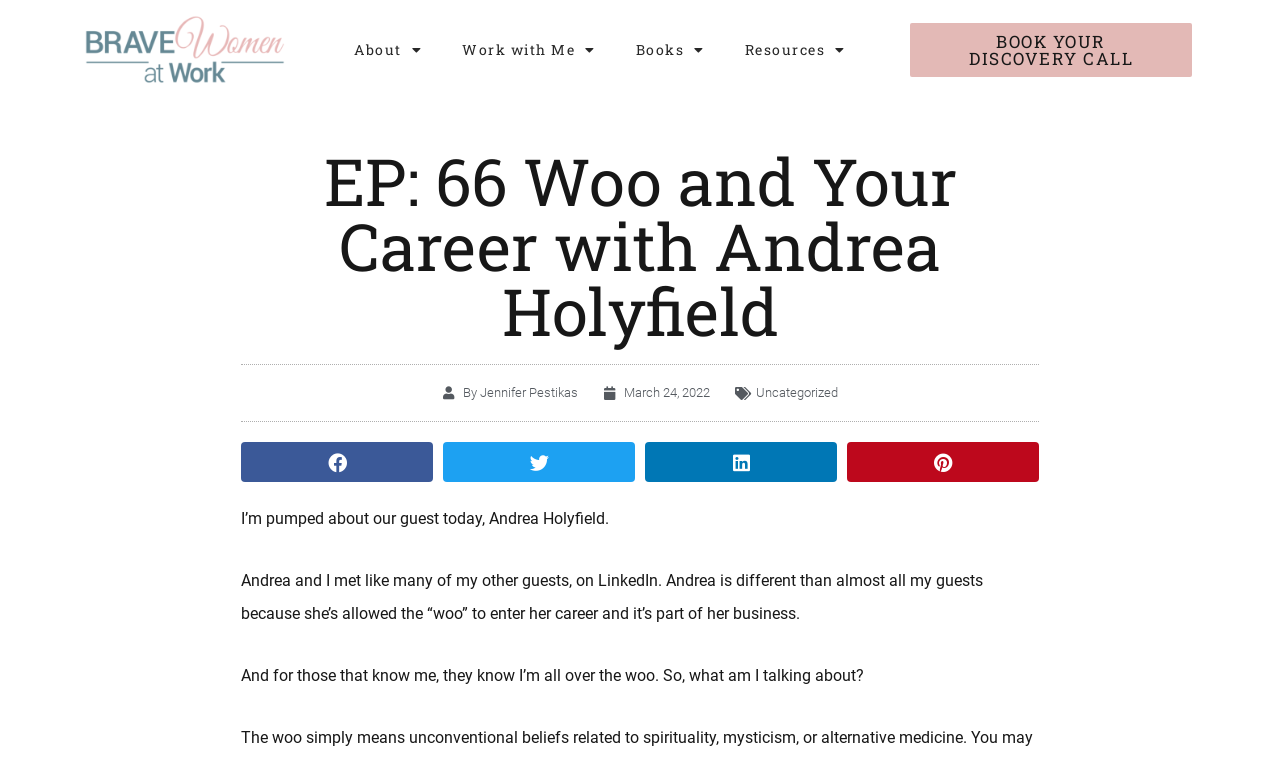Please specify the bounding box coordinates of the area that should be clicked to accomplish the following instruction: "Share on Facebook". The coordinates should consist of four float numbers between 0 and 1, i.e., [left, top, right, bottom].

[0.188, 0.584, 0.338, 0.637]